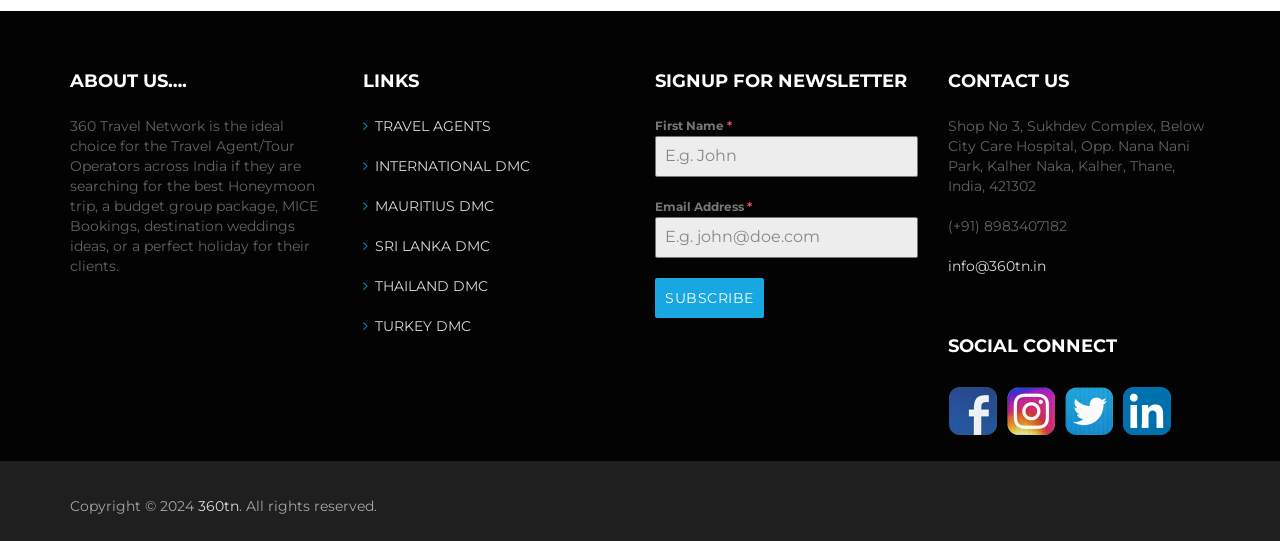Please determine the bounding box coordinates of the element's region to click in order to carry out the following instruction: "Enter First Name". The coordinates should be four float numbers between 0 and 1, i.e., [left, top, right, bottom].

[0.512, 0.252, 0.717, 0.327]